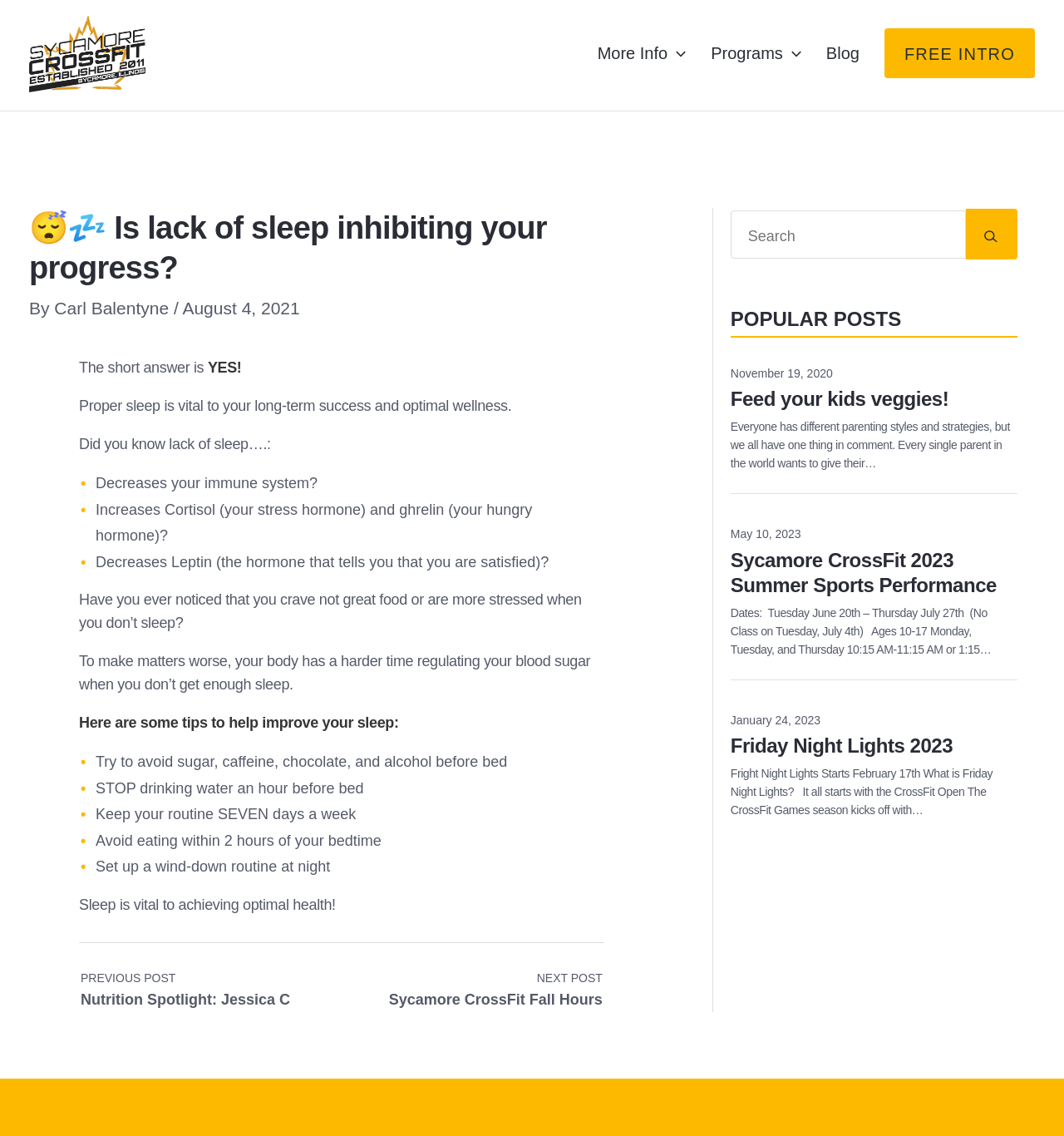Find the bounding box coordinates of the element's region that should be clicked in order to follow the given instruction: "Click on 'More Info Menu Toggle'". The coordinates should consist of four float numbers between 0 and 1, i.e., [left, top, right, bottom].

[0.55, 0.025, 0.656, 0.069]